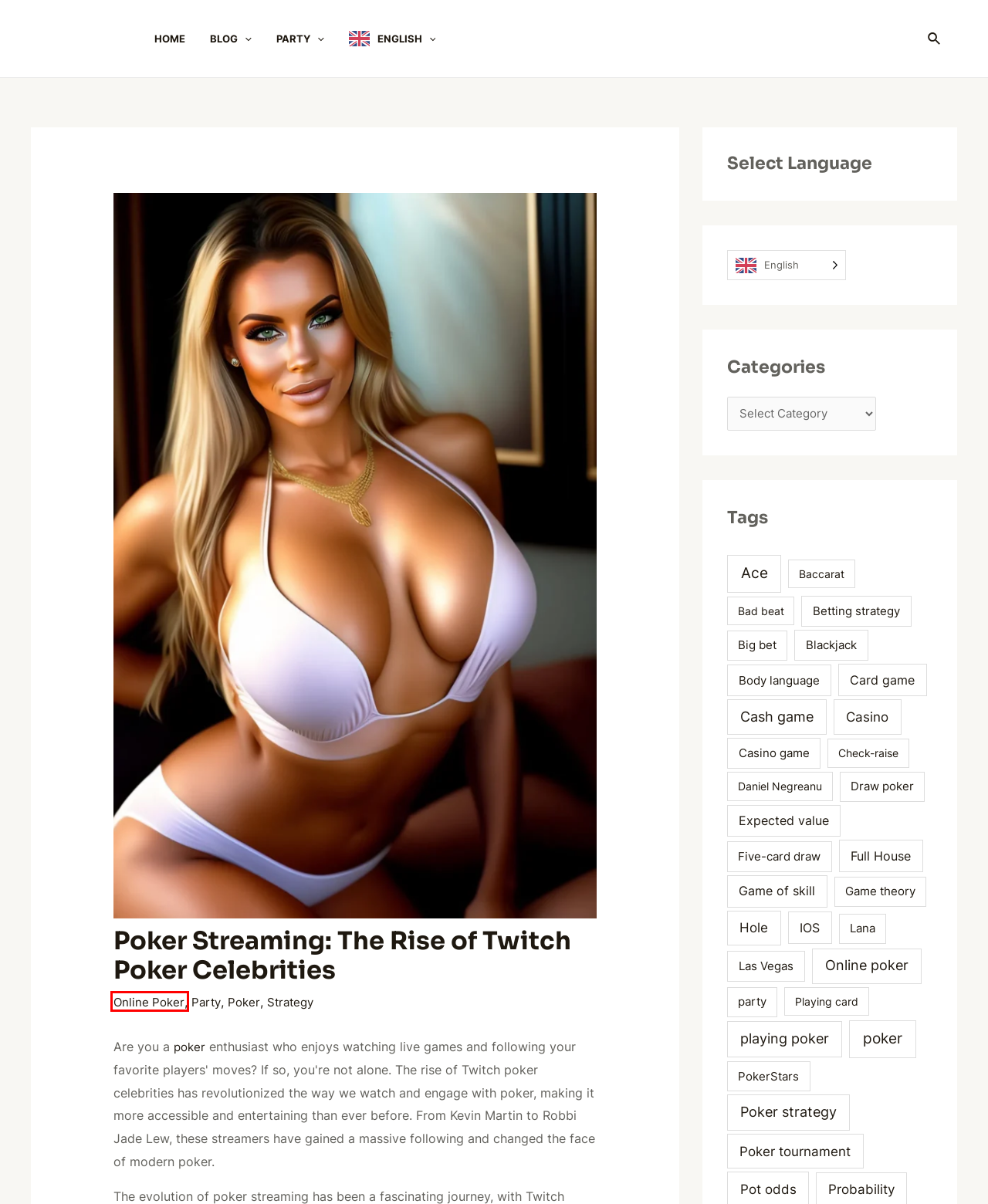Given a screenshot of a webpage featuring a red bounding box, identify the best matching webpage description for the new page after the element within the red box is clicked. Here are the options:
A. Card game Archives - poker.beer
B. Body language Archives - poker.beer
C. Poker Archives - poker.beer
D. IOS Archives - poker.beer
E. Game theory Archives - poker.beer
F. Online Poker Archives - poker.beer
G. Baccarat Archives - poker.beer
H. Online poker Archives - poker.beer

F